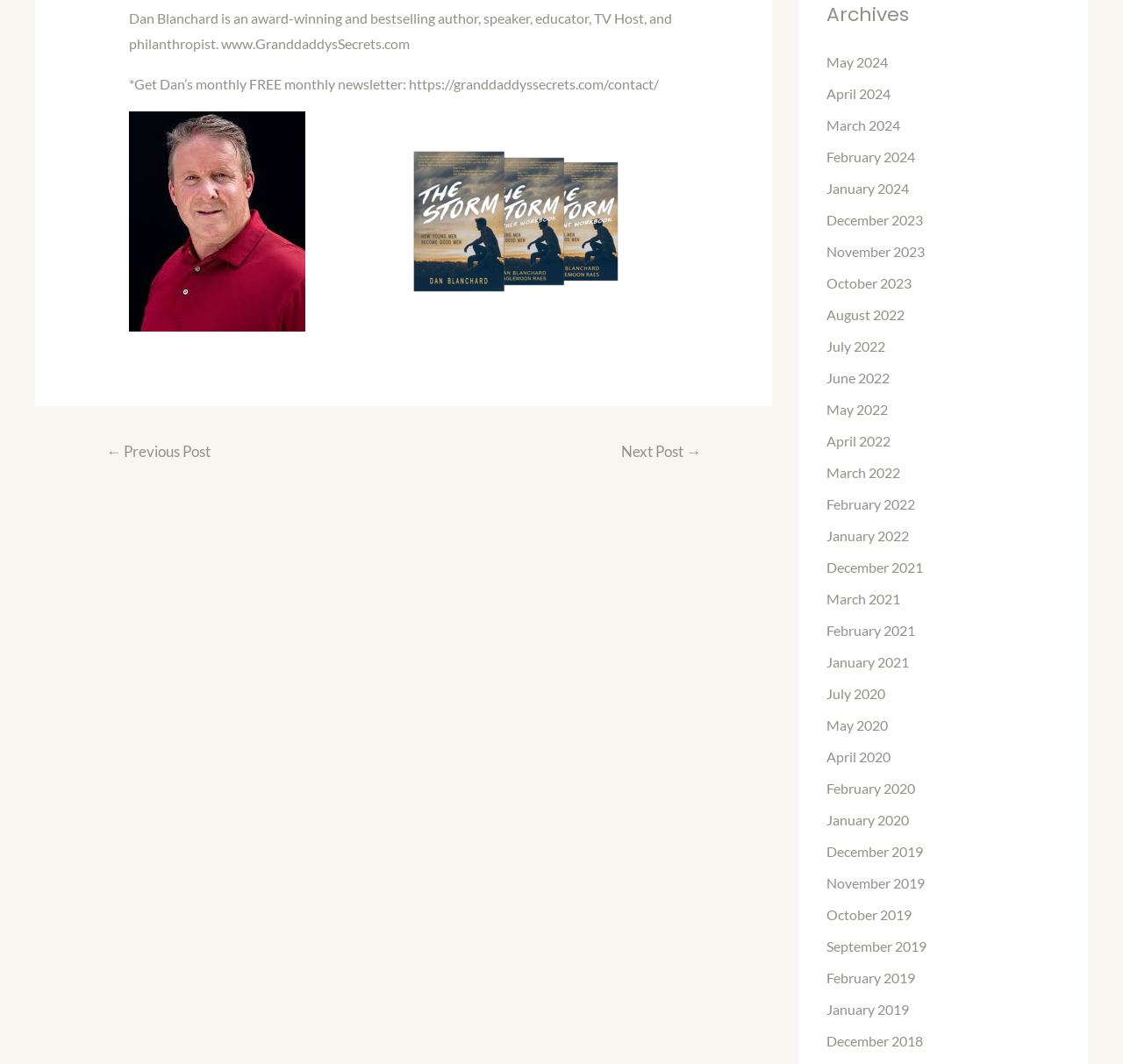Please identify the bounding box coordinates of the clickable area that will fulfill the following instruction: "Get Dan's monthly newsletter". The coordinates should be in the format of four float numbers between 0 and 1, i.e., [left, top, right, bottom].

[0.115, 0.071, 0.586, 0.087]